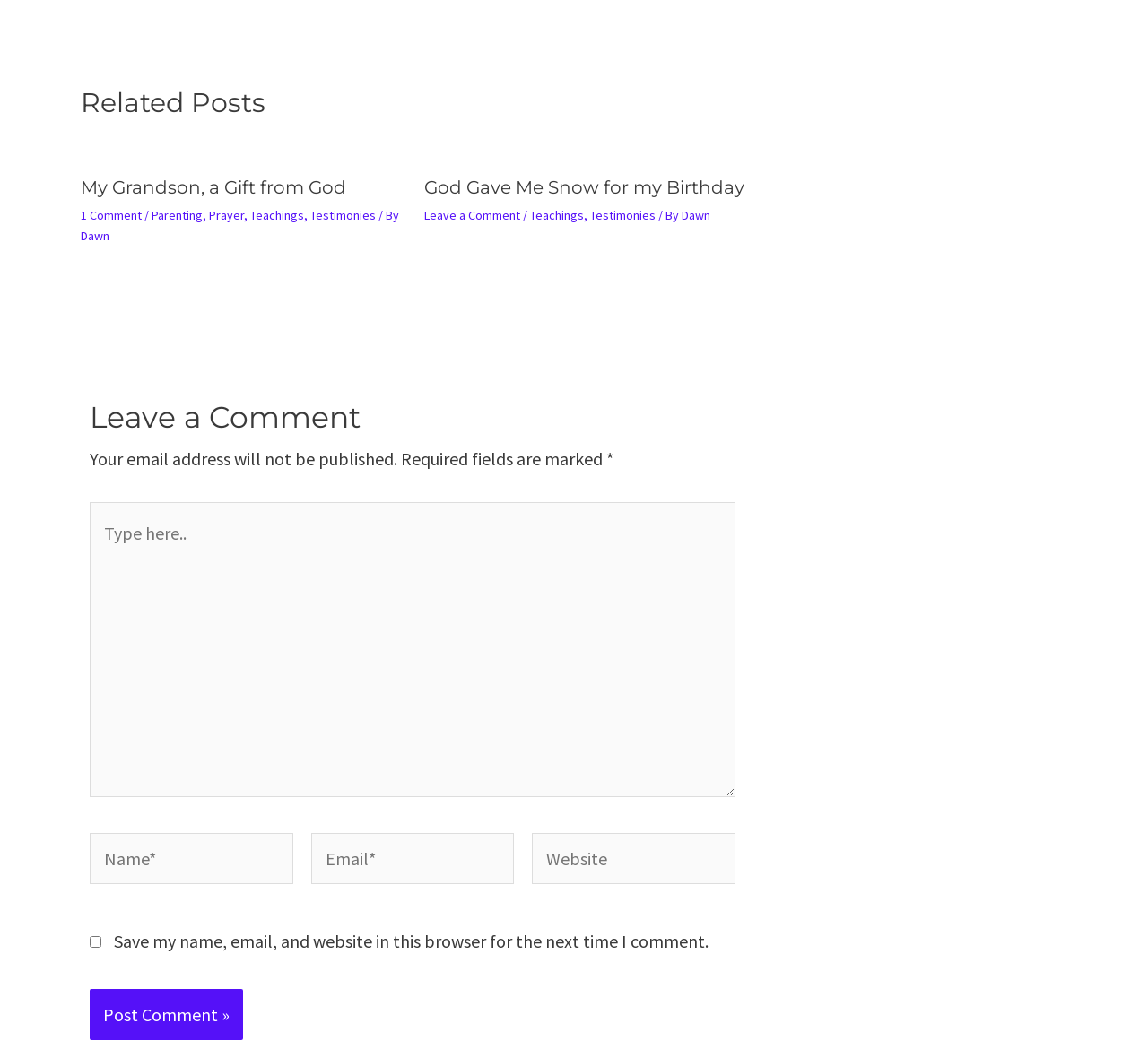Using floating point numbers between 0 and 1, provide the bounding box coordinates in the format (top-left x, top-left y, bottom-right x, bottom-right y). Locate the UI element described here: Terms of Use

None